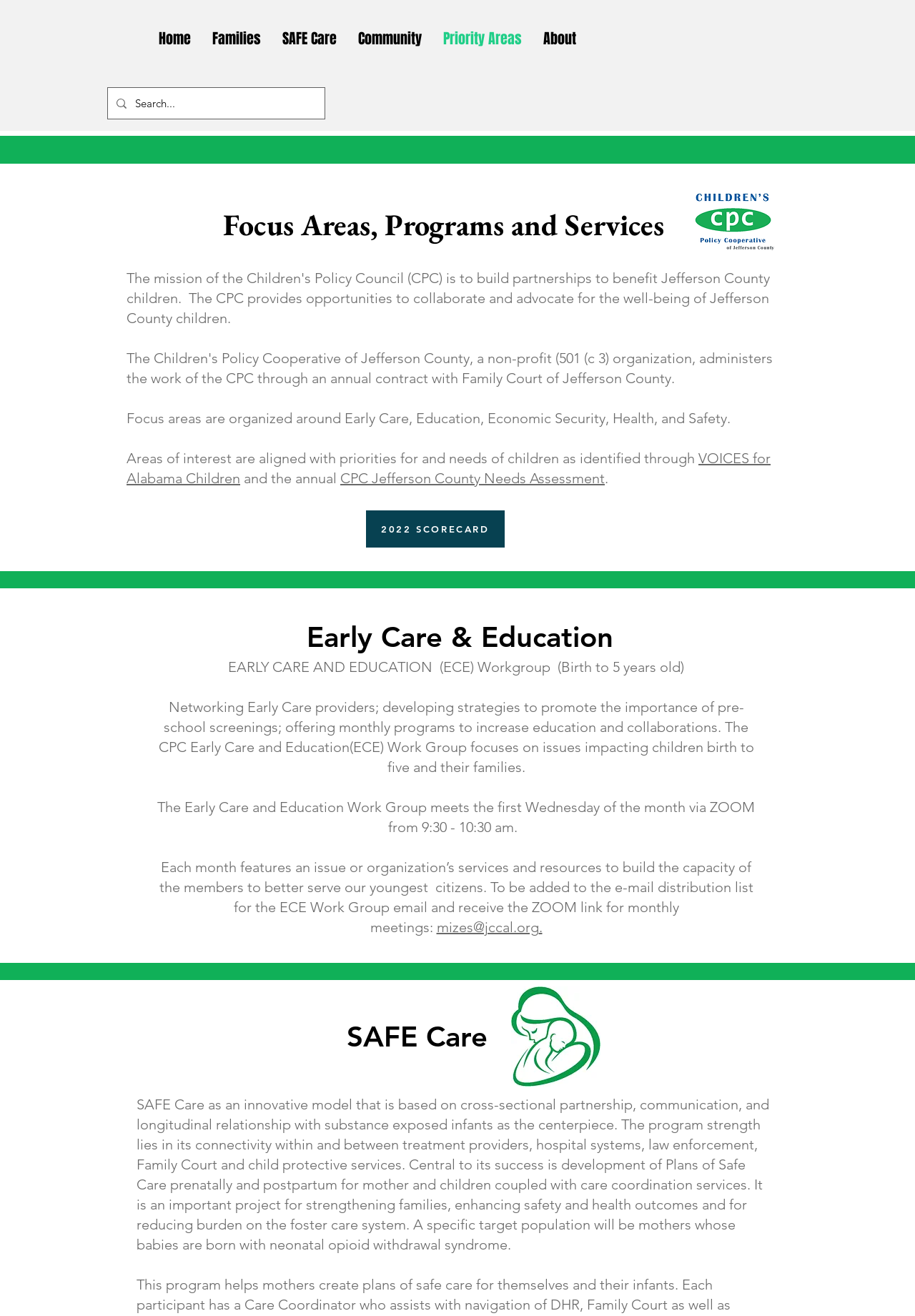Find the bounding box coordinates of the element to click in order to complete the given instruction: "Contact mizes@jccal.org."

[0.477, 0.698, 0.589, 0.711]